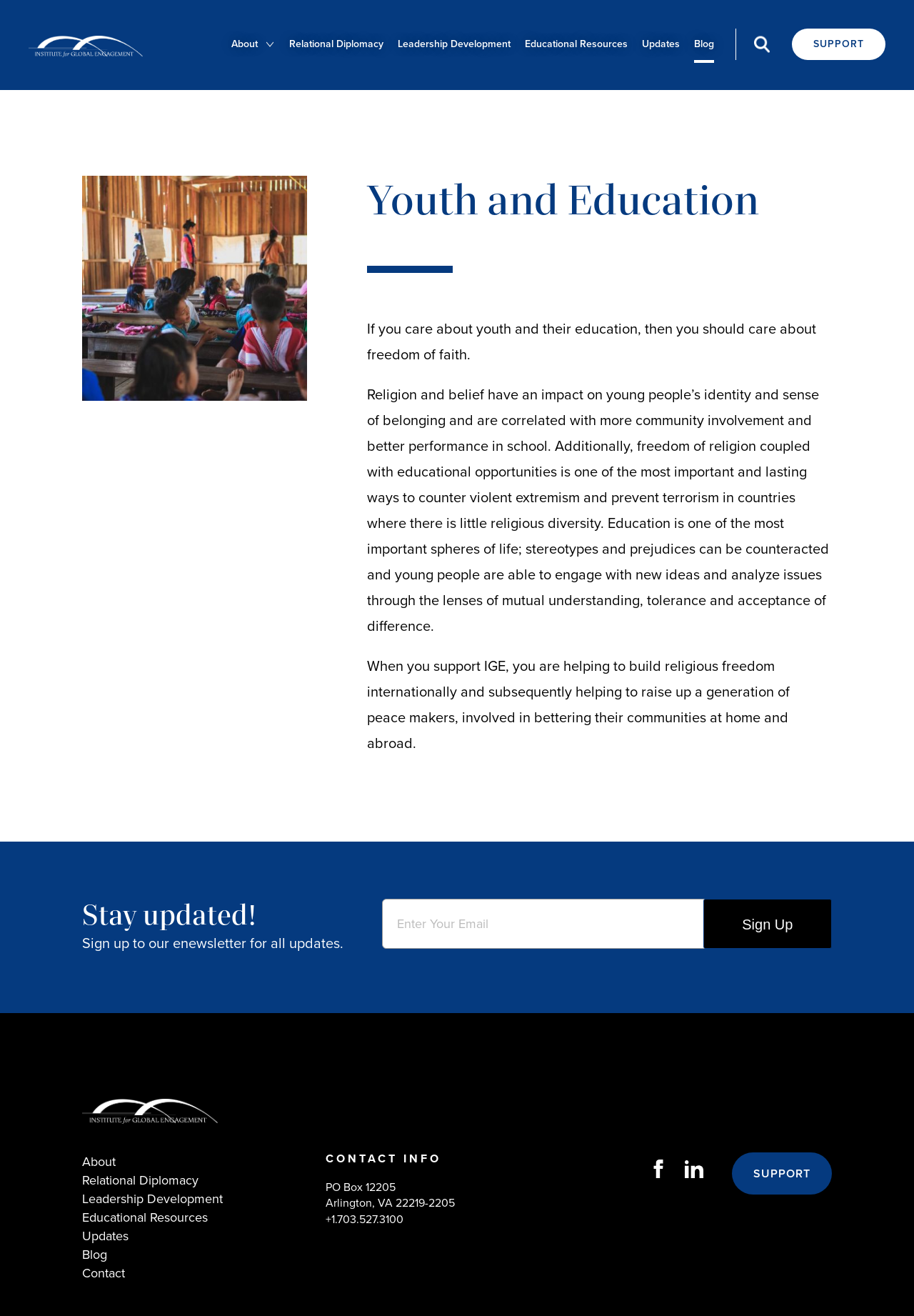Examine the image carefully and respond to the question with a detailed answer: 
What is the purpose of supporting IGE?

According to the StaticText element with ID 180, 'When you support IGE, you are helping to build religious freedom internationally and subsequently helping to raise up a generation of peace makers, involved in bettering their communities at home and abroad.' This suggests that the primary purpose of supporting IGE is to promote religious freedom globally.